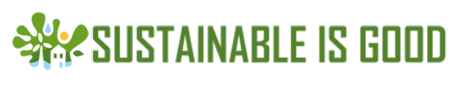Provide a comprehensive description of the image.

The image features the logo for "Sustainable Is Good," an organization that promotes environmentally responsible practices and sustainability initiatives. The logo is visually engaging, incorporating leafy, organic shapes alongside vibrant colors like green and blue, symbolizing a commitment to ecological integrity. The tagline emphasizes the positive impact of sustainable practices, reinforcing the organization's mission to inspire individuals and businesses to adopt greener habits. This logo is associated with a page discussing the environmental efforts related to the publication of "Harry Potter and the Deathly Hallows," highlighting the book's groundbreaking achievements in sustainable publishing.